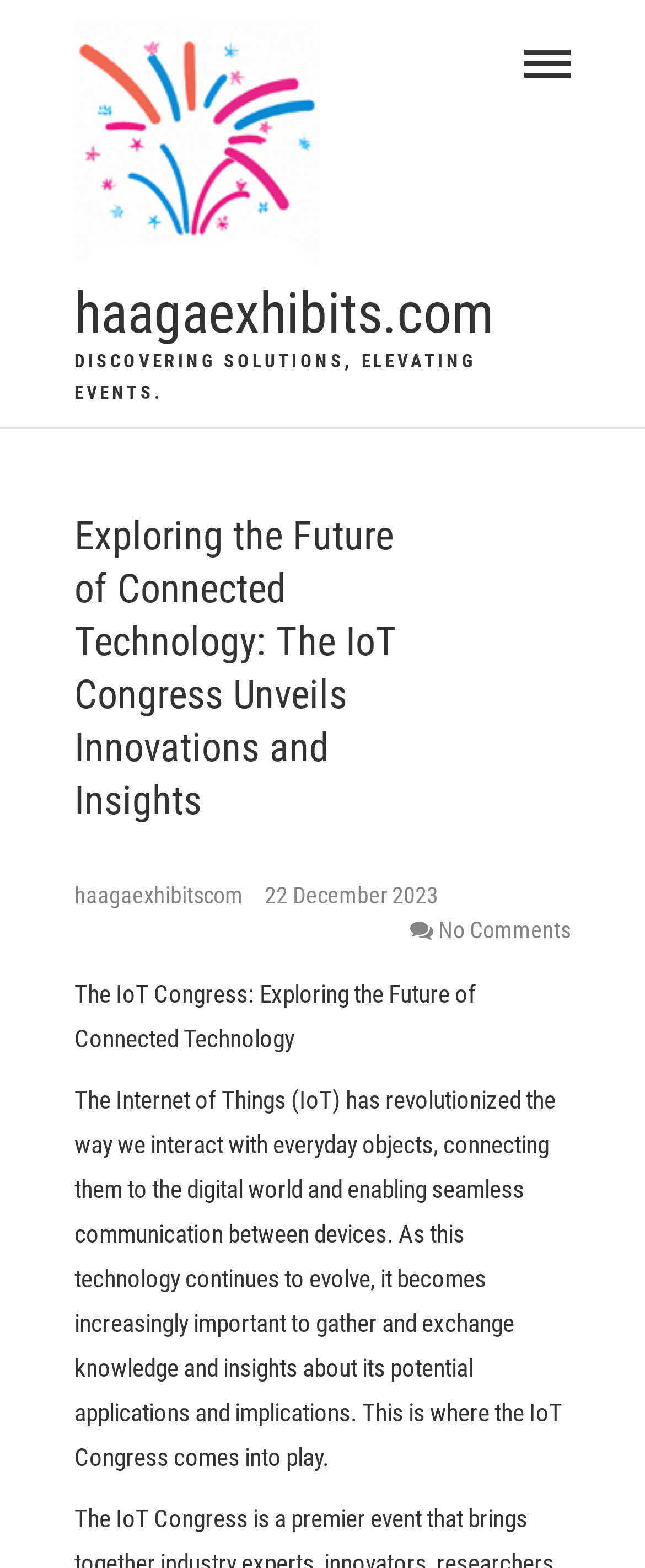Provide your answer in one word or a succinct phrase for the question: 
What is the bounding box coordinate of the button?

[0.813, 0.0, 0.885, 0.081]